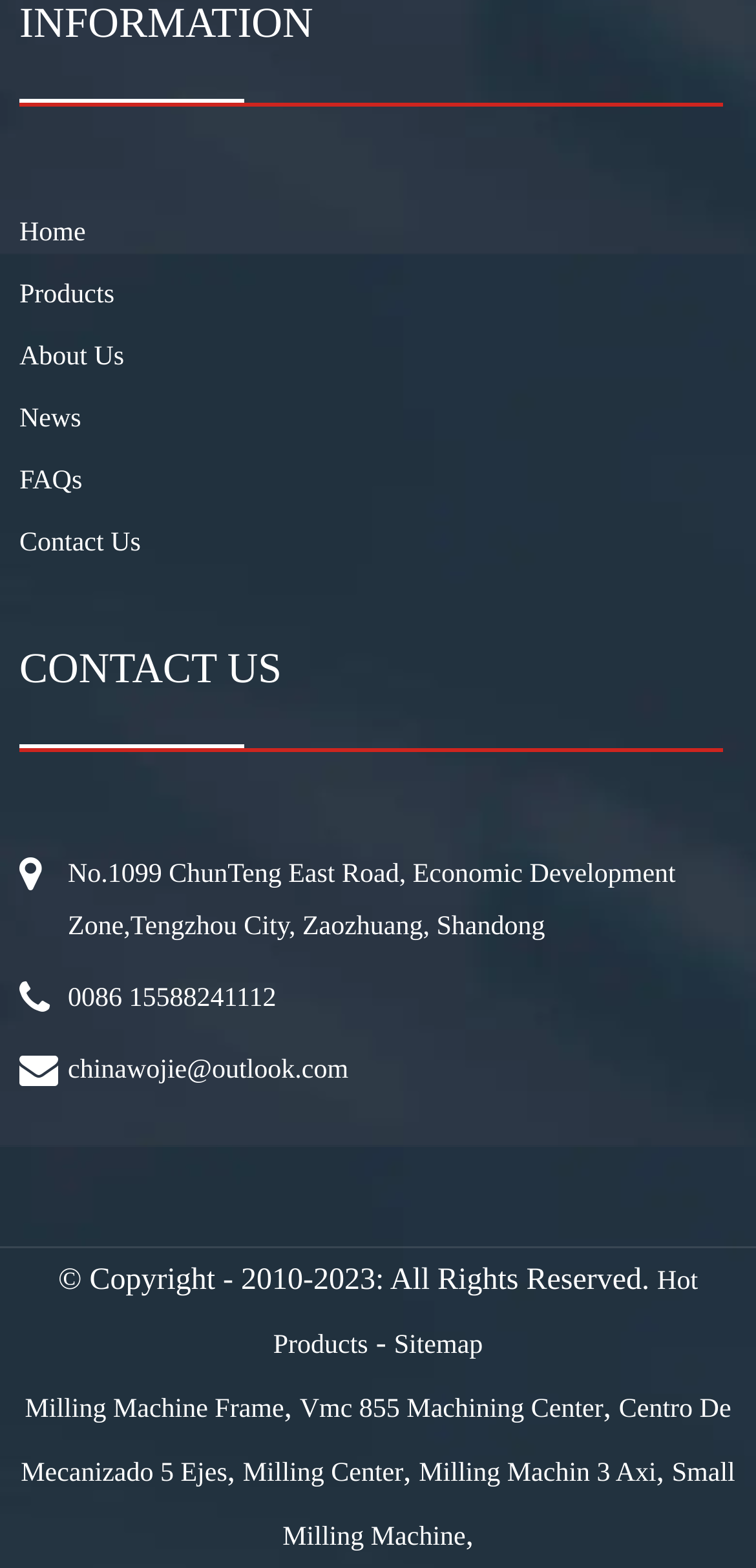Provide a one-word or brief phrase answer to the question:
What is the copyright year range?

2010-2023